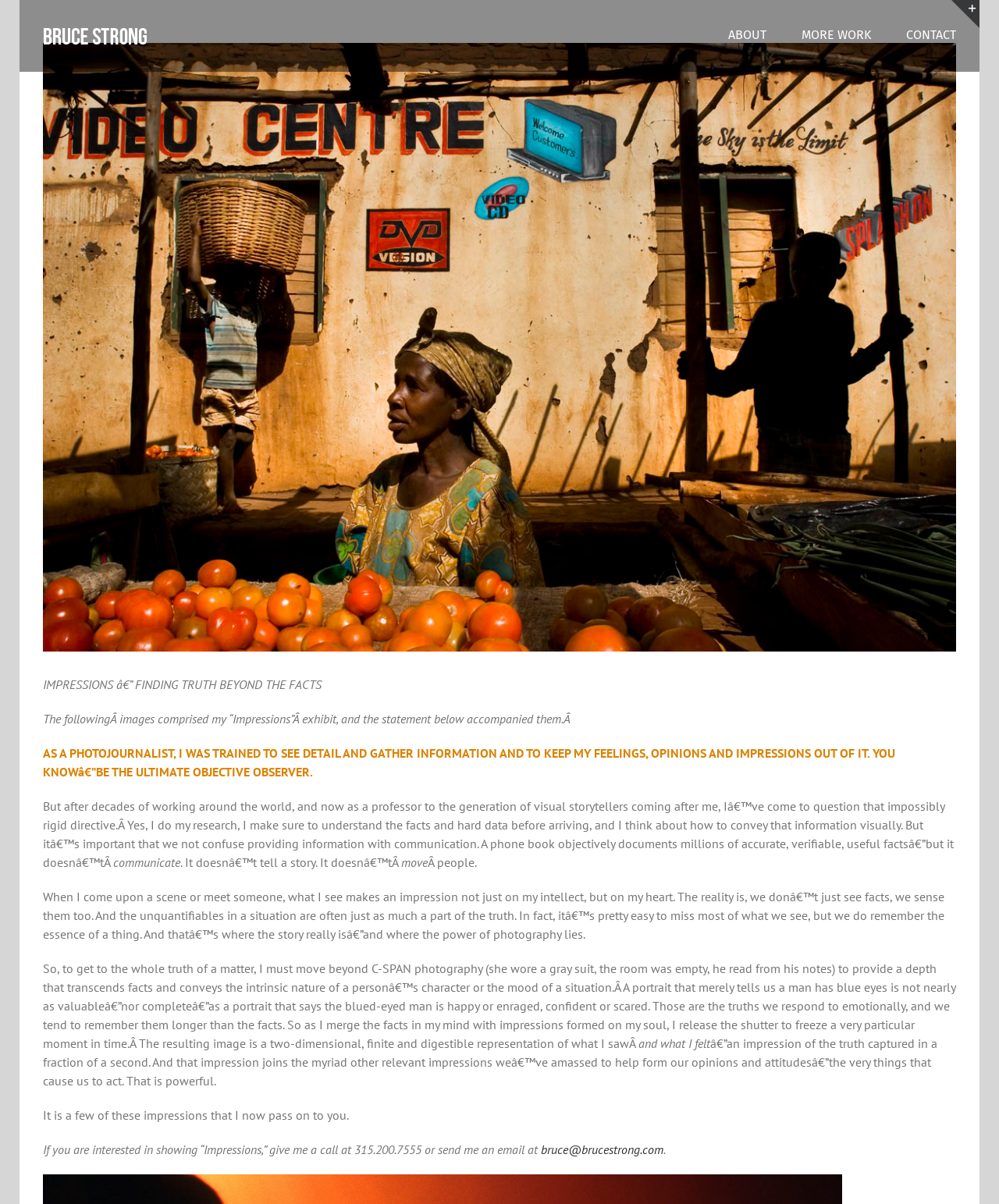What is the name of the exhibit?
Based on the screenshot, provide your answer in one word or phrase.

Impressions